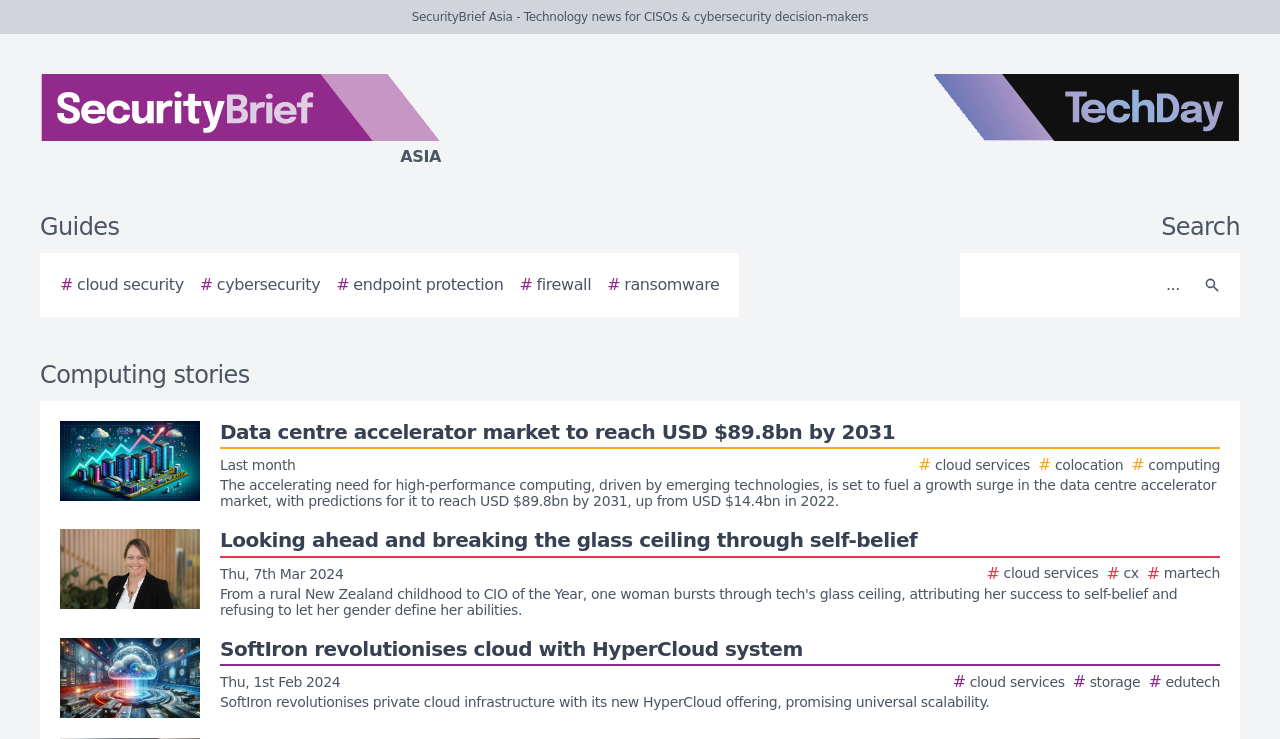Respond with a single word or phrase to the following question: What is the position of the 'Guides' text?

top left